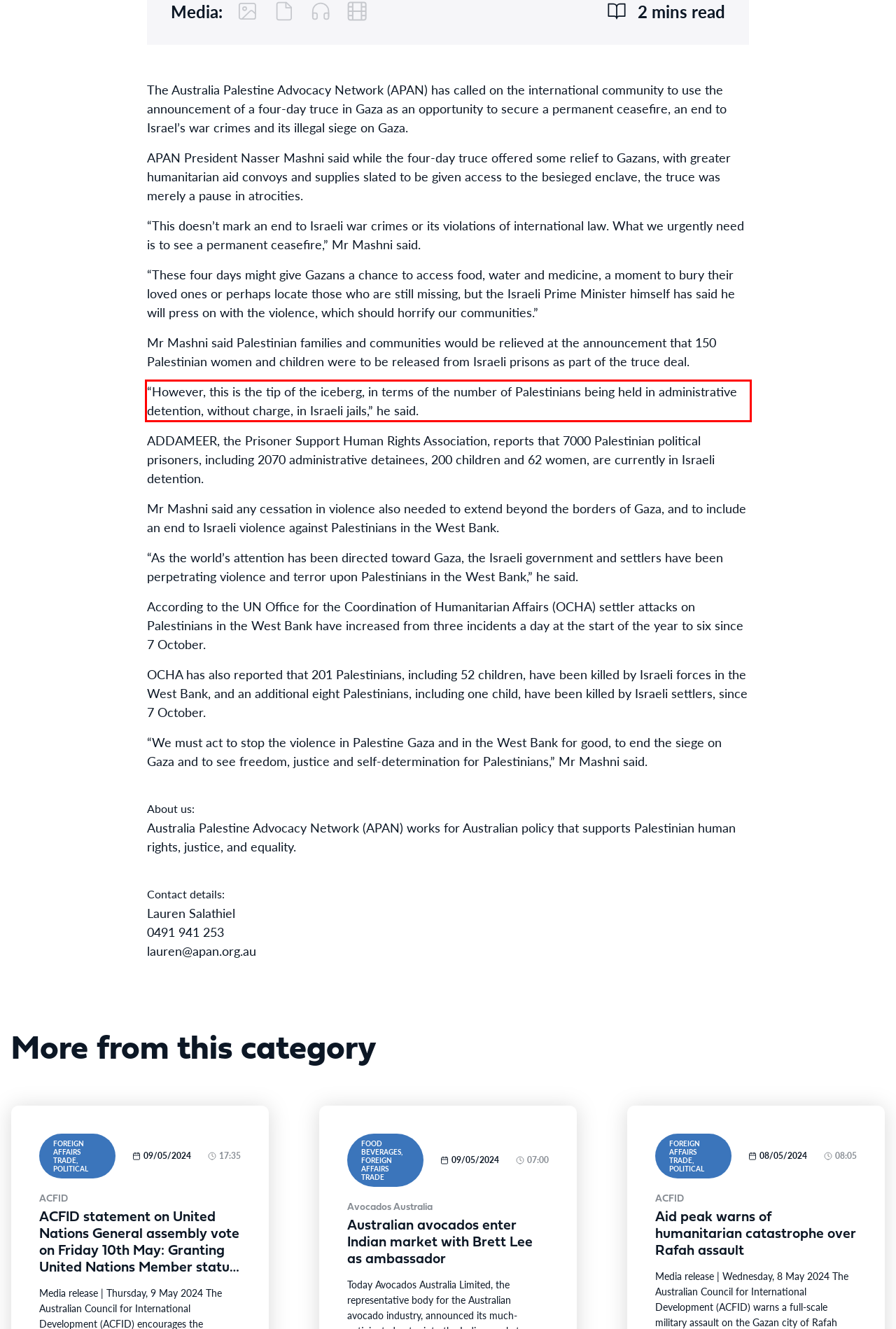Using the webpage screenshot, recognize and capture the text within the red bounding box.

“However, this is the tip of the iceberg, in terms of the number of Palestinians being held in administrative detention, without charge, in Israeli jails,” he said.